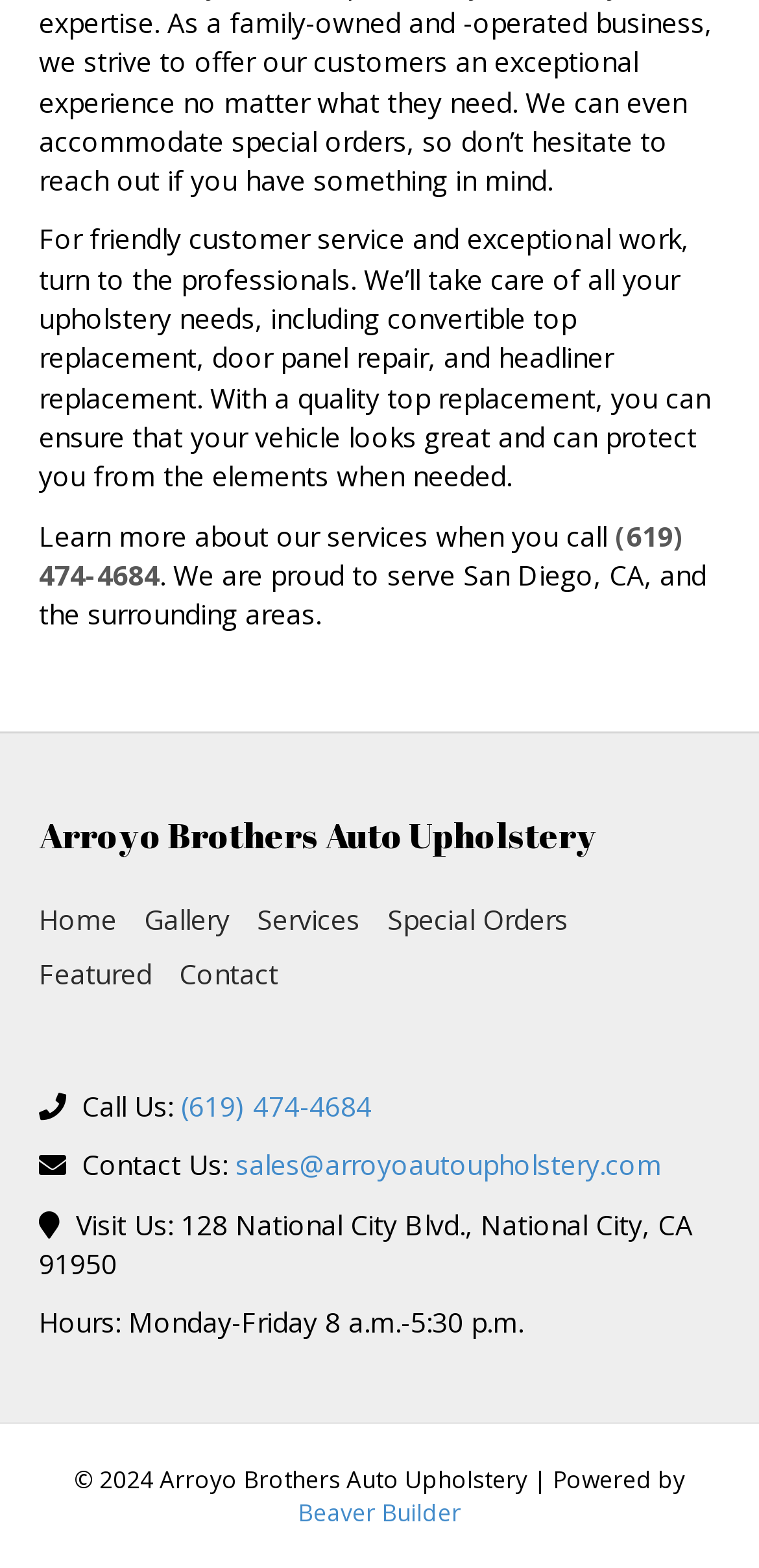Could you indicate the bounding box coordinates of the region to click in order to complete this instruction: "Learn more about services".

[0.051, 0.329, 0.81, 0.353]